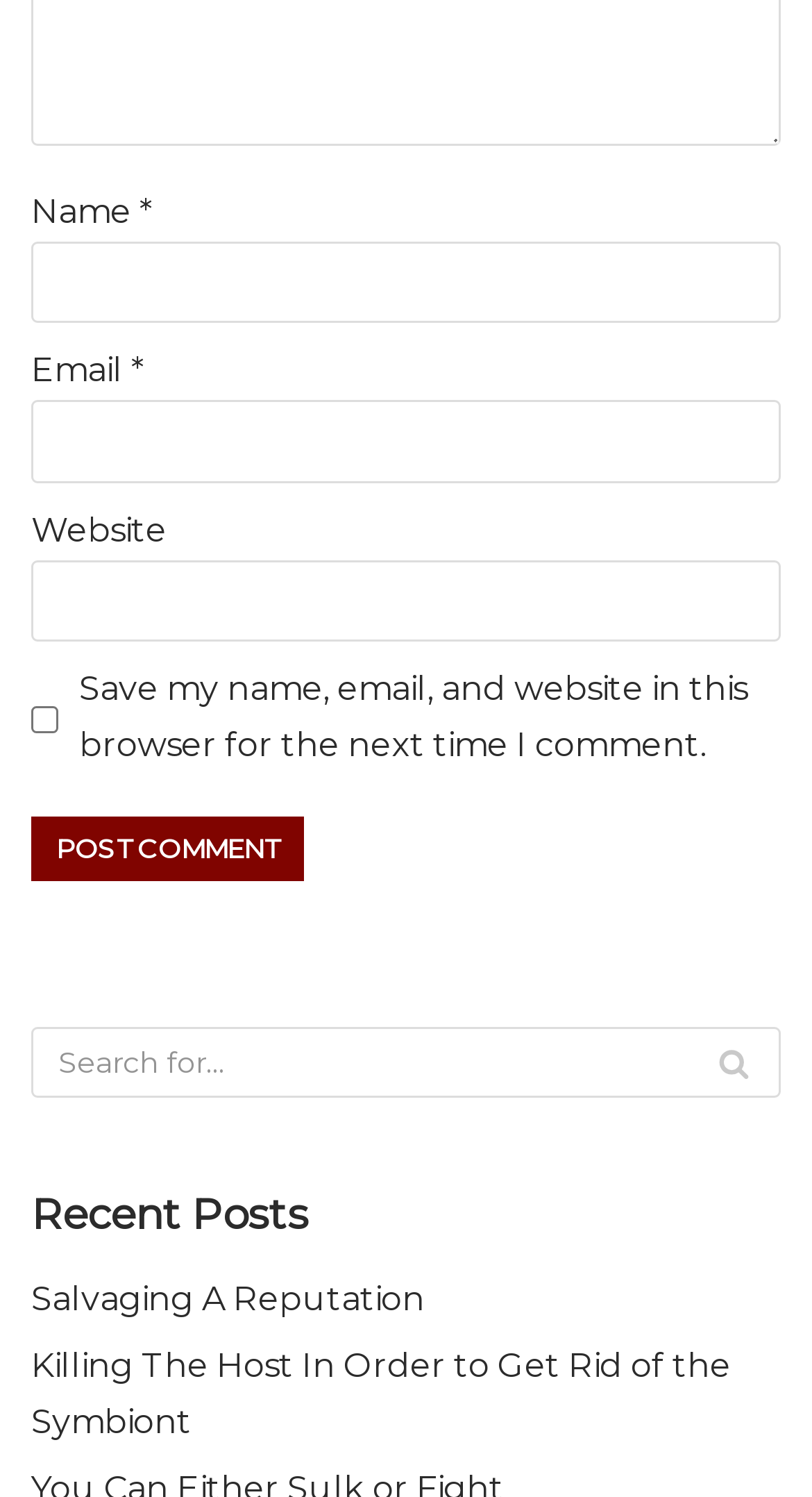Based on the element description Salvaging A Reputation, identify the bounding box of the UI element in the given webpage screenshot. The coordinates should be in the format (top-left x, top-left y, bottom-right x, bottom-right y) and must be between 0 and 1.

[0.038, 0.854, 0.523, 0.881]